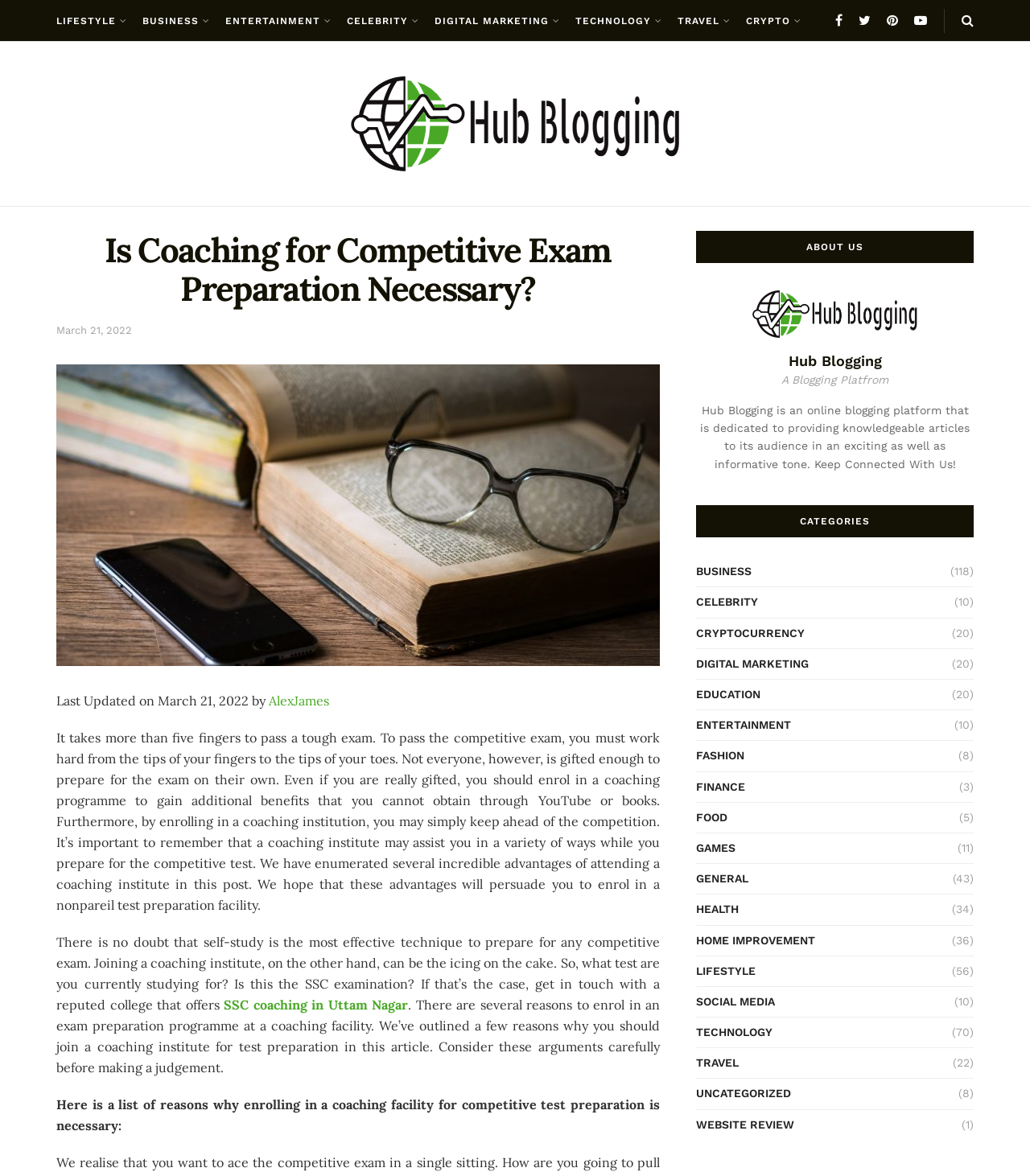Please determine the bounding box coordinates for the element with the description: "Social Media".

[0.676, 0.843, 0.752, 0.861]